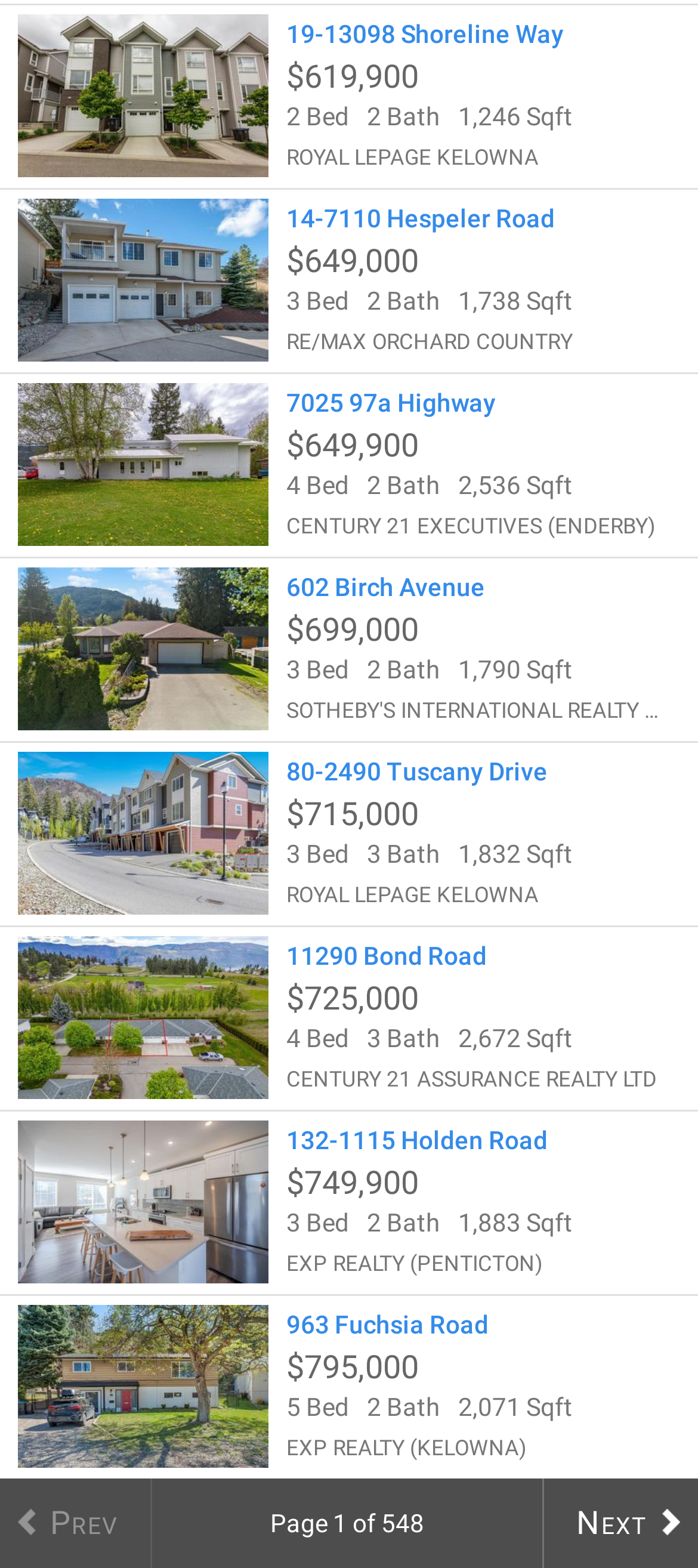Identify the bounding box for the described UI element. Provide the coordinates in (top-left x, top-left y, bottom-right x, bottom-right y) format with values ranging from 0 to 1: Next

[0.777, 0.943, 1.0, 1.0]